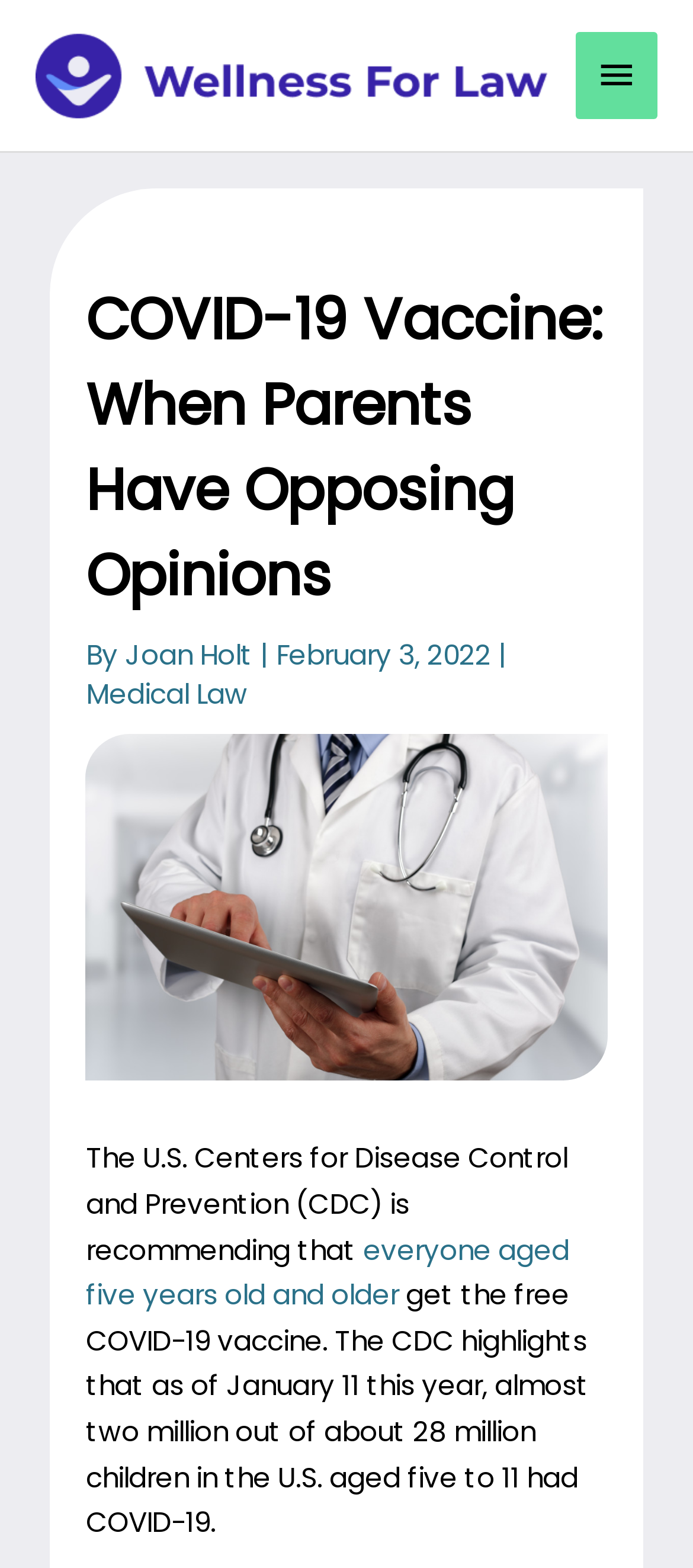Respond to the question below with a single word or phrase: Who wrote the article?

Joan Holt